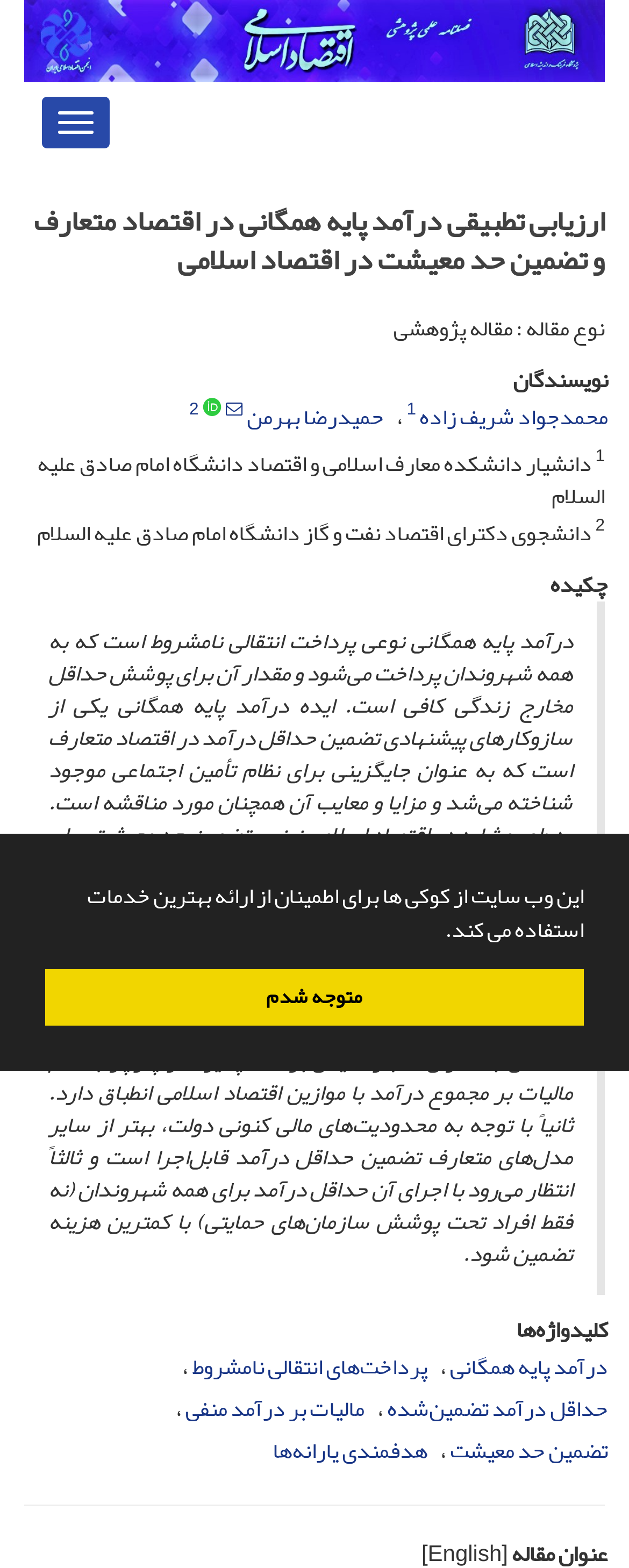Refer to the image and provide an in-depth answer to the question: 
Who are the authors of the article?

The authors' names can be found in the text 'نویسندگان' which means 'Authors', and the names are mentioned as محمدجواد شریف زاده and حمیدرضا بهرمن.